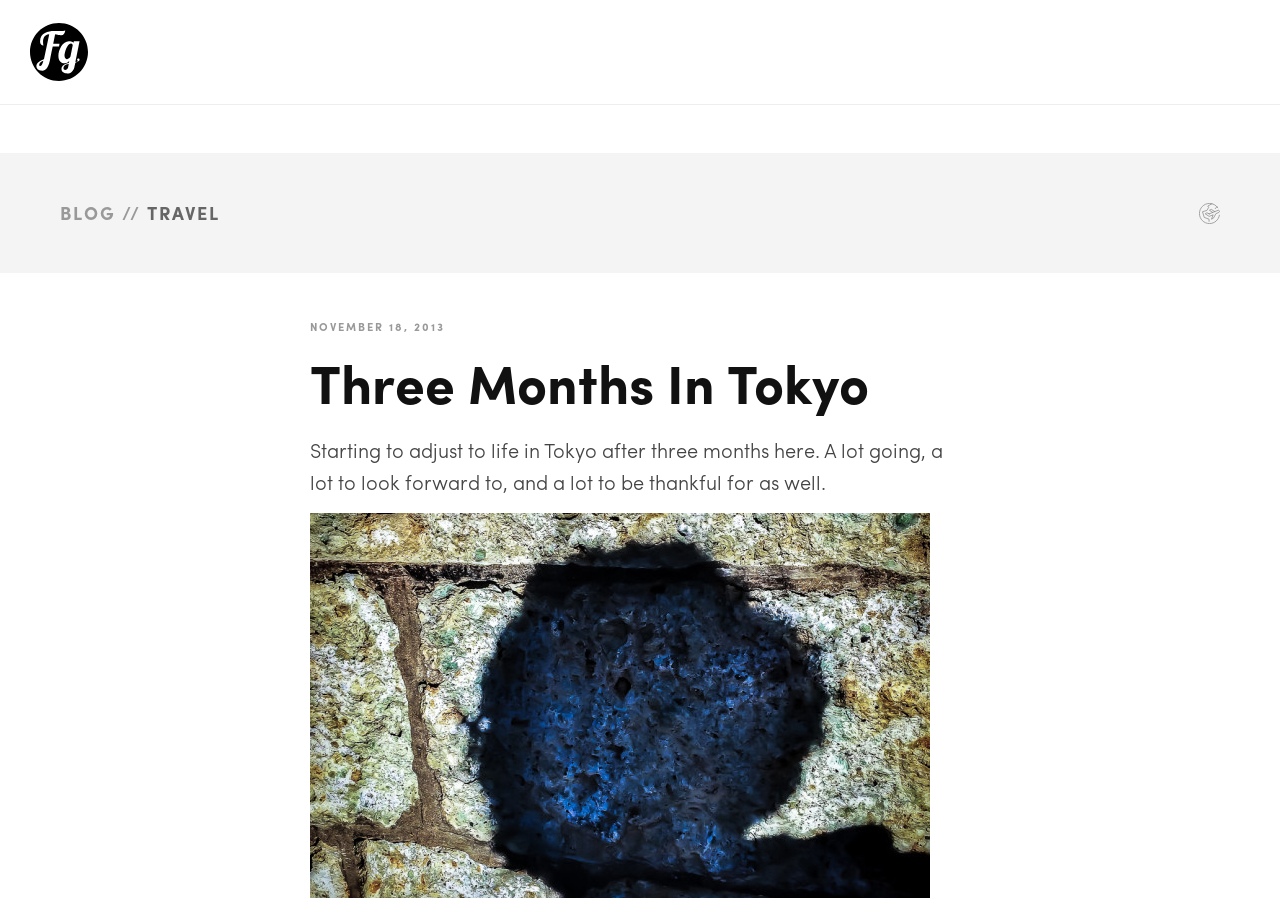Please identify the bounding box coordinates of the region to click in order to complete the task: "explore photography". The coordinates must be four float numbers between 0 and 1, specified as [left, top, right, bottom].

[0.516, 0.0, 0.647, 0.117]